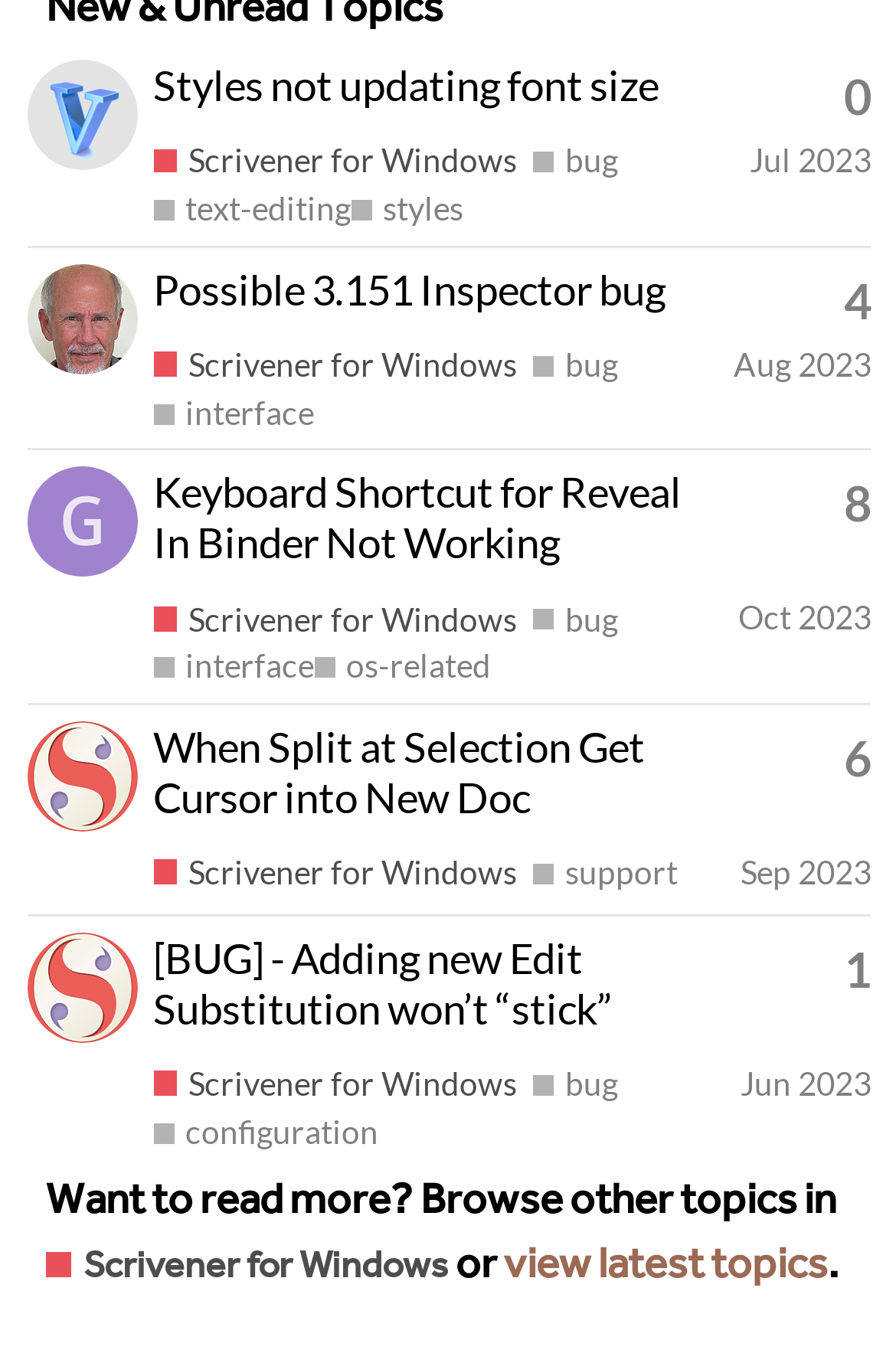Please identify the bounding box coordinates of the element on the webpage that should be clicked to follow this instruction: "Open the template". The bounding box coordinates should be given as four float numbers between 0 and 1, formatted as [left, top, right, bottom].

None